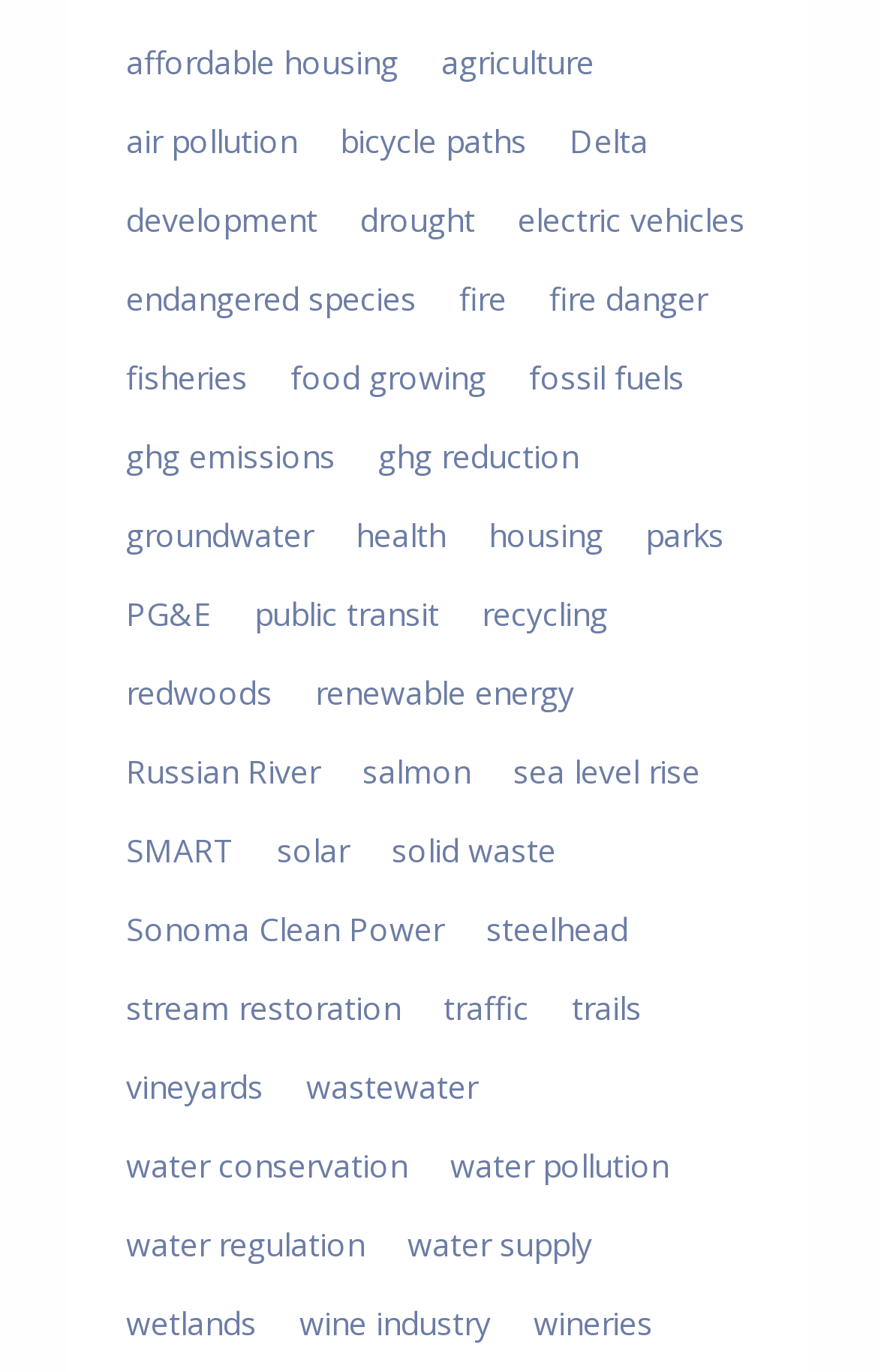Find the bounding box coordinates for the area that must be clicked to perform this action: "click on affordable housing".

[0.128, 0.022, 0.47, 0.07]